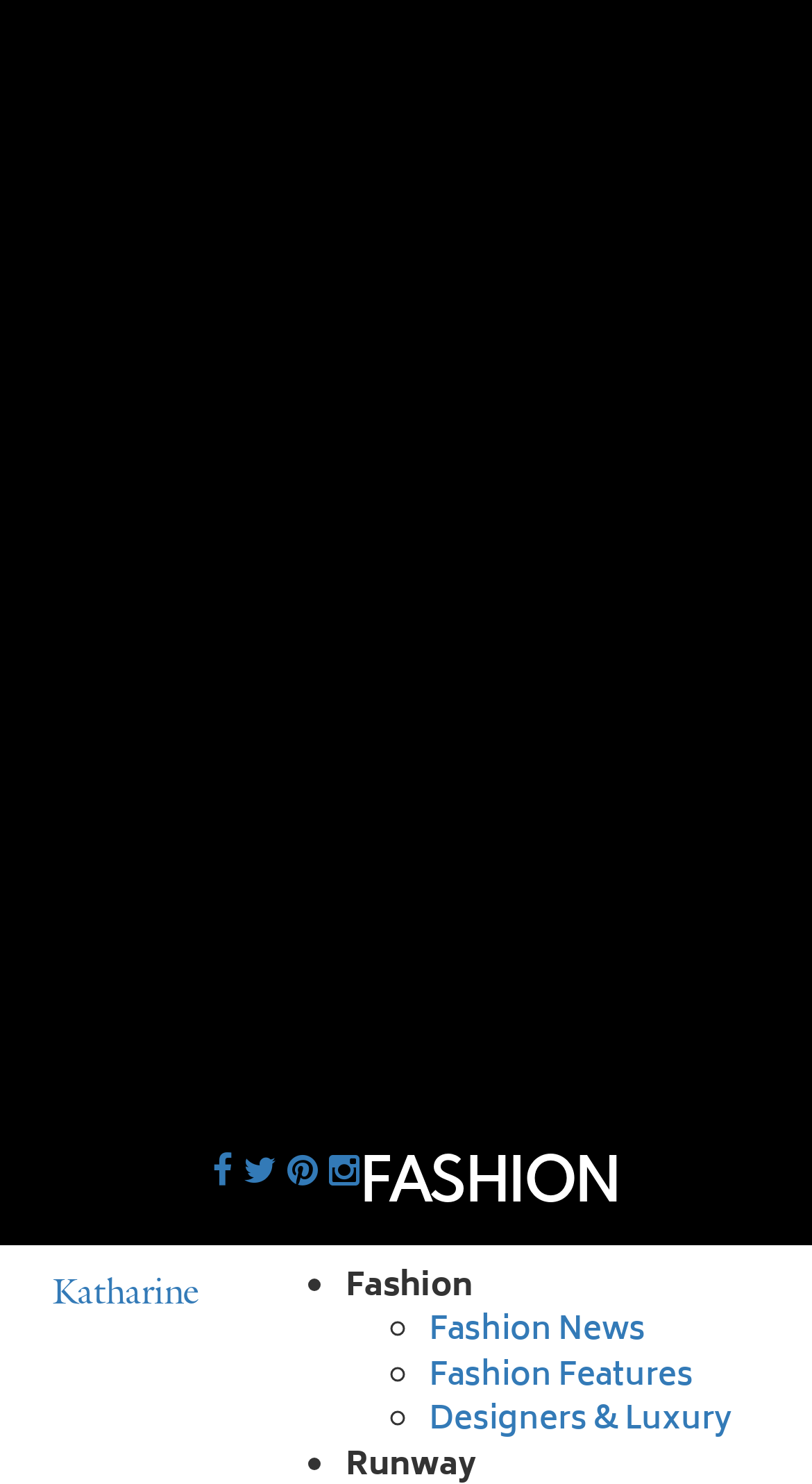What is the symbol used to separate list items under FASHION?
Craft a detailed and extensive response to the question.

I observed the list of subcategories under the heading 'FASHION' and found that the symbol '•' is used to separate list items, and also '◦' is used to separate list items. Therefore, the symbols used to separate list items are '•' and '◦'.